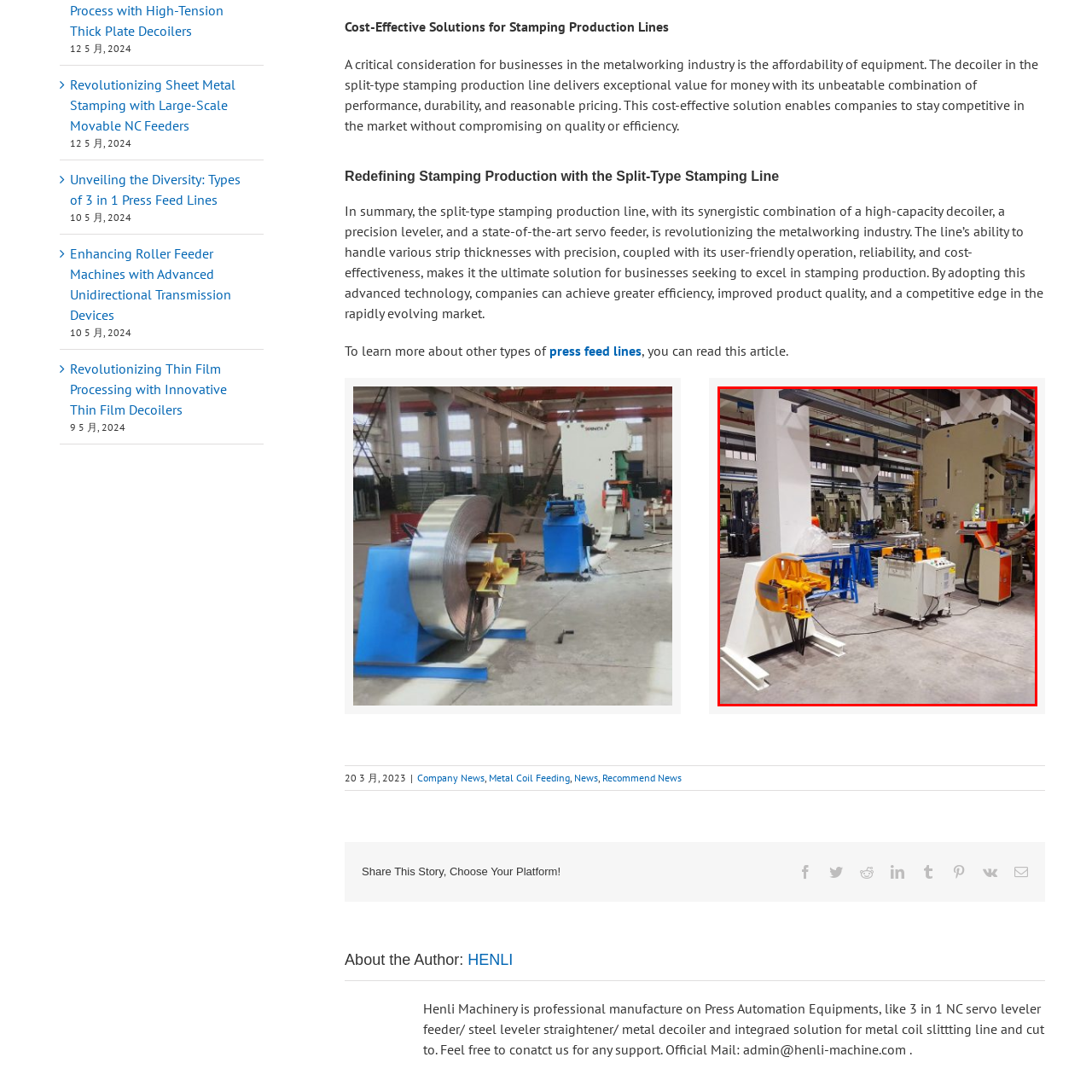Please concentrate on the part of the image enclosed by the red bounding box and answer the following question in detail using the information visible: What is the environment of the manufacturing setup?

The caption describes the overall environment as 'spacious and well-lit', indicating a large and bright area that accommodates multiple machines and allows for efficient production.